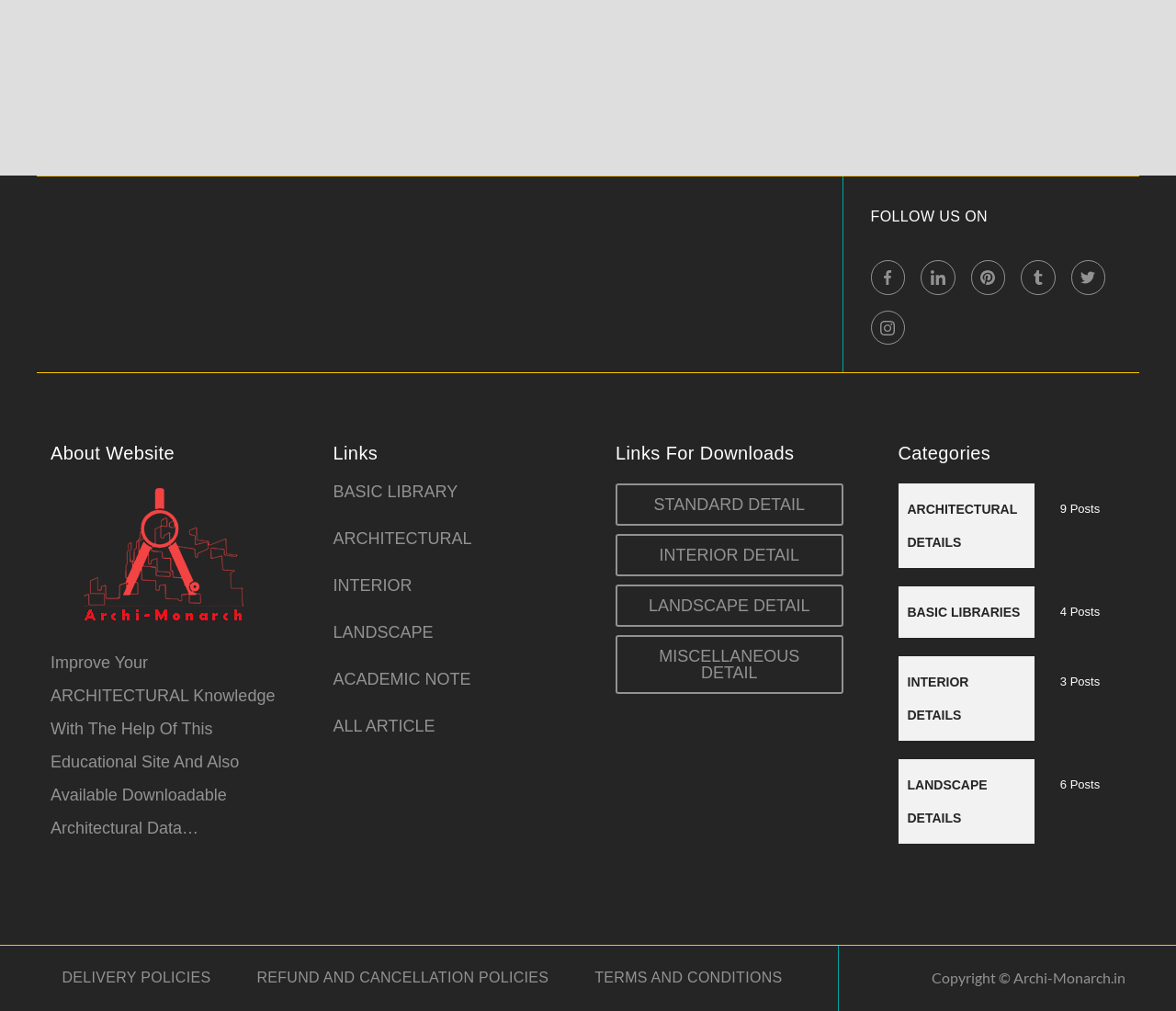Locate the bounding box coordinates of the clickable area to execute the instruction: "Contact us for more information about our projects in the Republic of Seychelles". Provide the coordinates as four float numbers between 0 and 1, represented as [left, top, right, bottom].

None